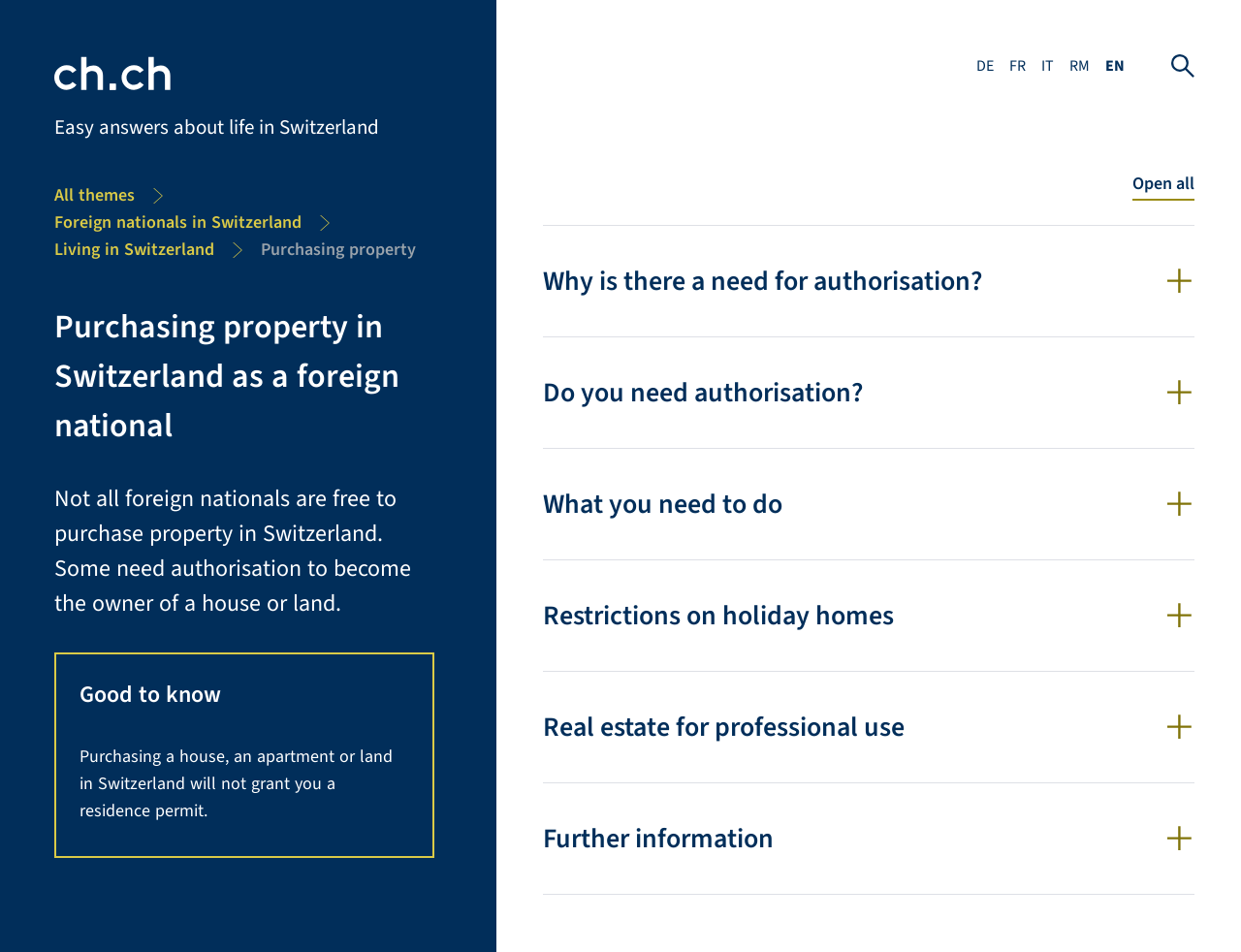Using the details in the image, give a detailed response to the question below:
What is the main theme of this webpage?

The webpage is focused on providing information to foreign nationals who are interested in purchasing property in Switzerland, including the requirements, restrictions, and procedures involved.